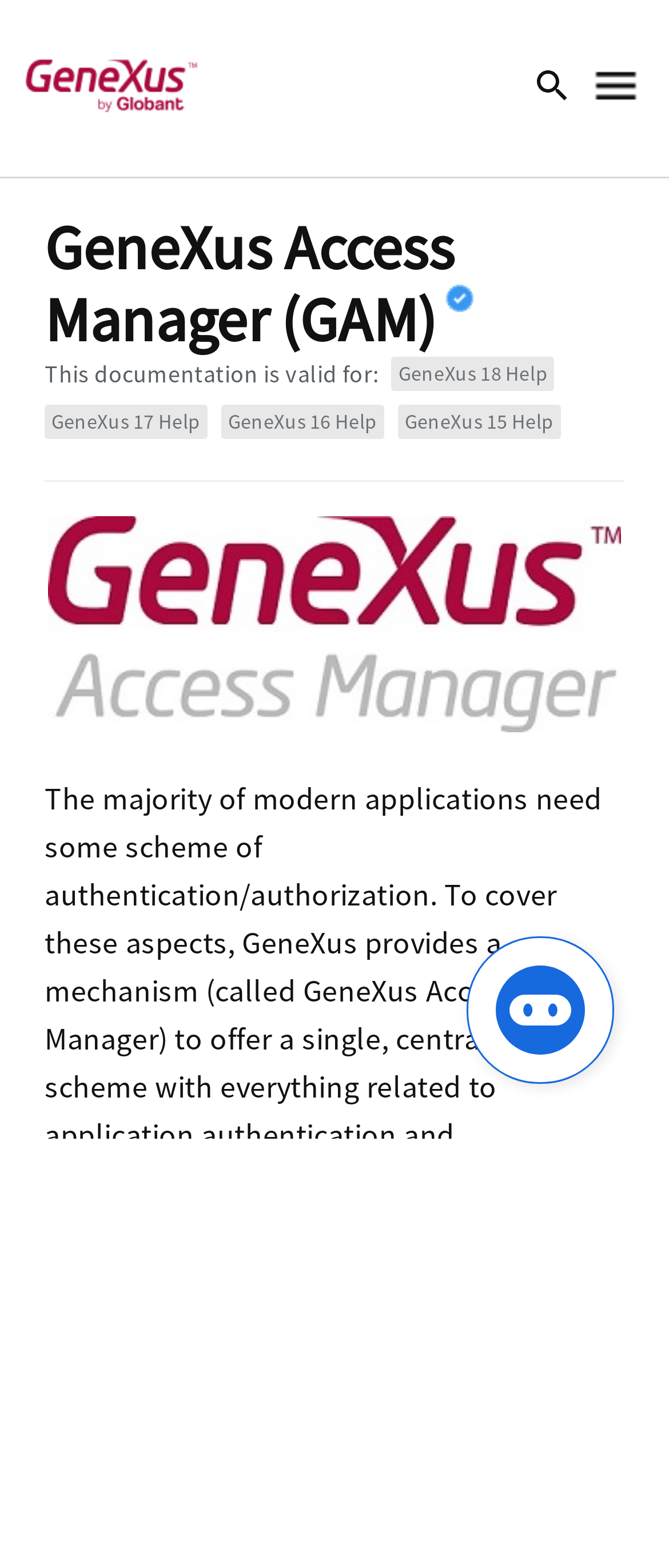Analyze the image and answer the question with as much detail as possible: 
What is the main topic of this webpage?

Based on the webpage content, I can see that the main topic is GeneXus Access Manager (GAM) which is a mechanism provided by GeneXus to offer a single, centralized scheme with everything related to application authentication and authorization.